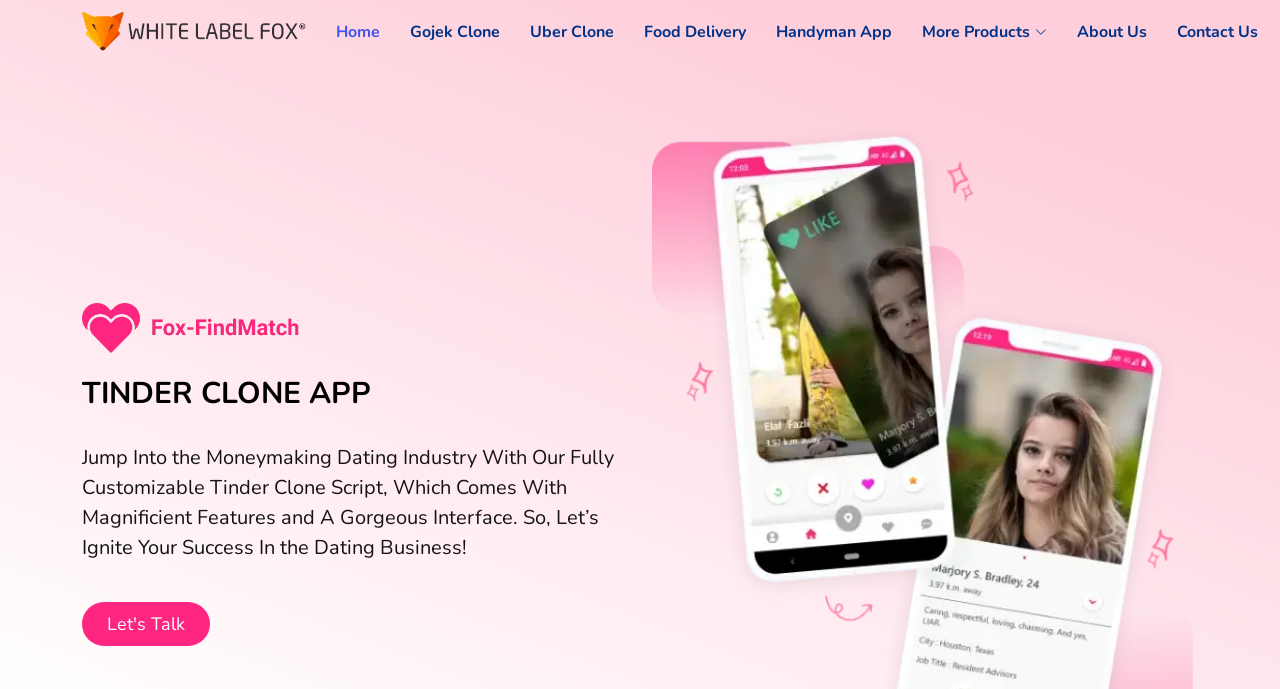Please identify the bounding box coordinates of the region to click in order to complete the task: "Learn more about the Tinder Clone App". The coordinates must be four float numbers between 0 and 1, specified as [left, top, right, bottom].

[0.064, 0.541, 0.491, 0.602]